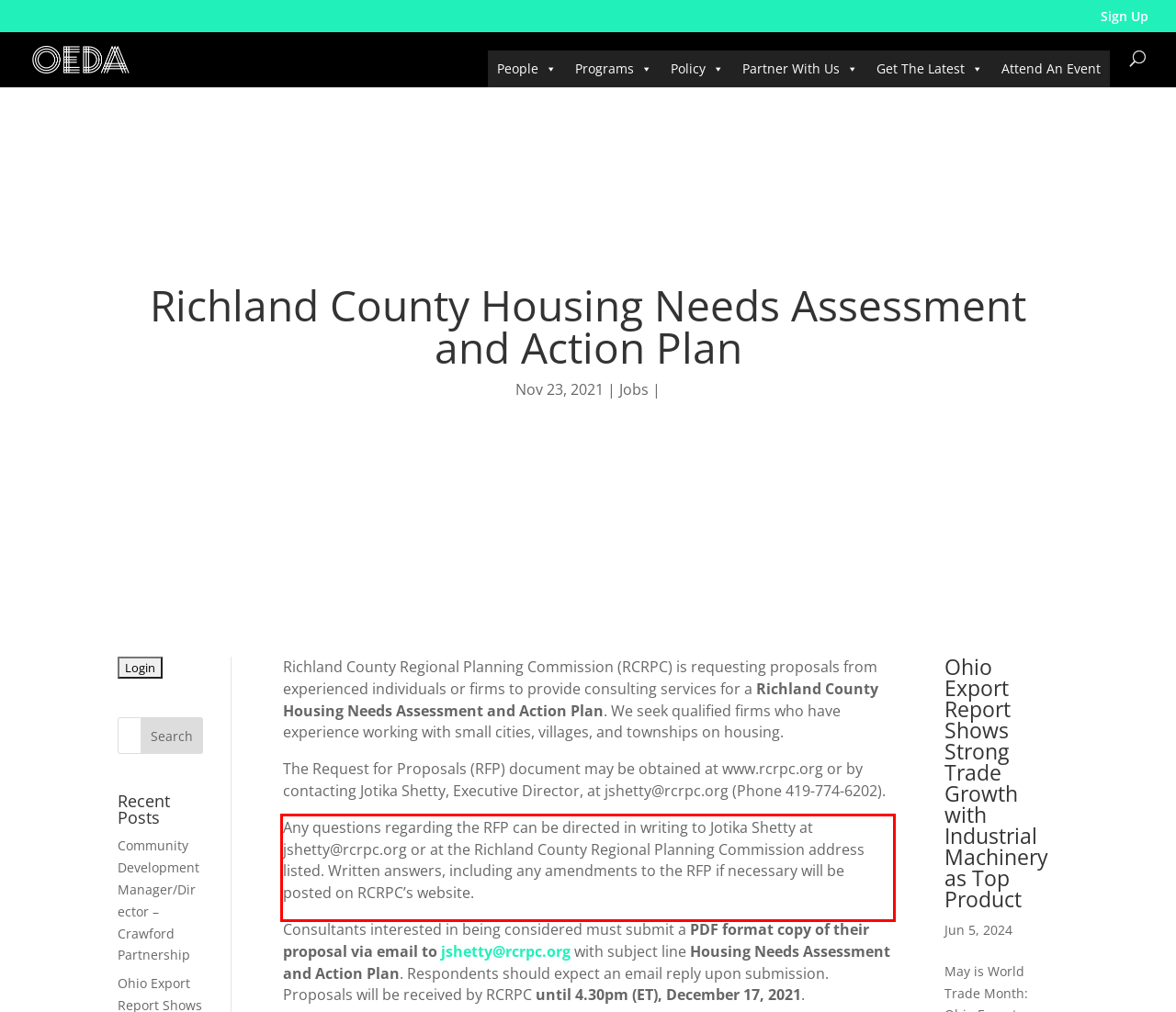Please extract the text content within the red bounding box on the webpage screenshot using OCR.

Any questions regarding the RFP can be directed in writing to Jotika Shetty at jshetty@rcrpc.org or at the Richland County Regional Planning Commission address listed. Written answers, including any amendments to the RFP if necessary will be posted on RCRPC’s website.